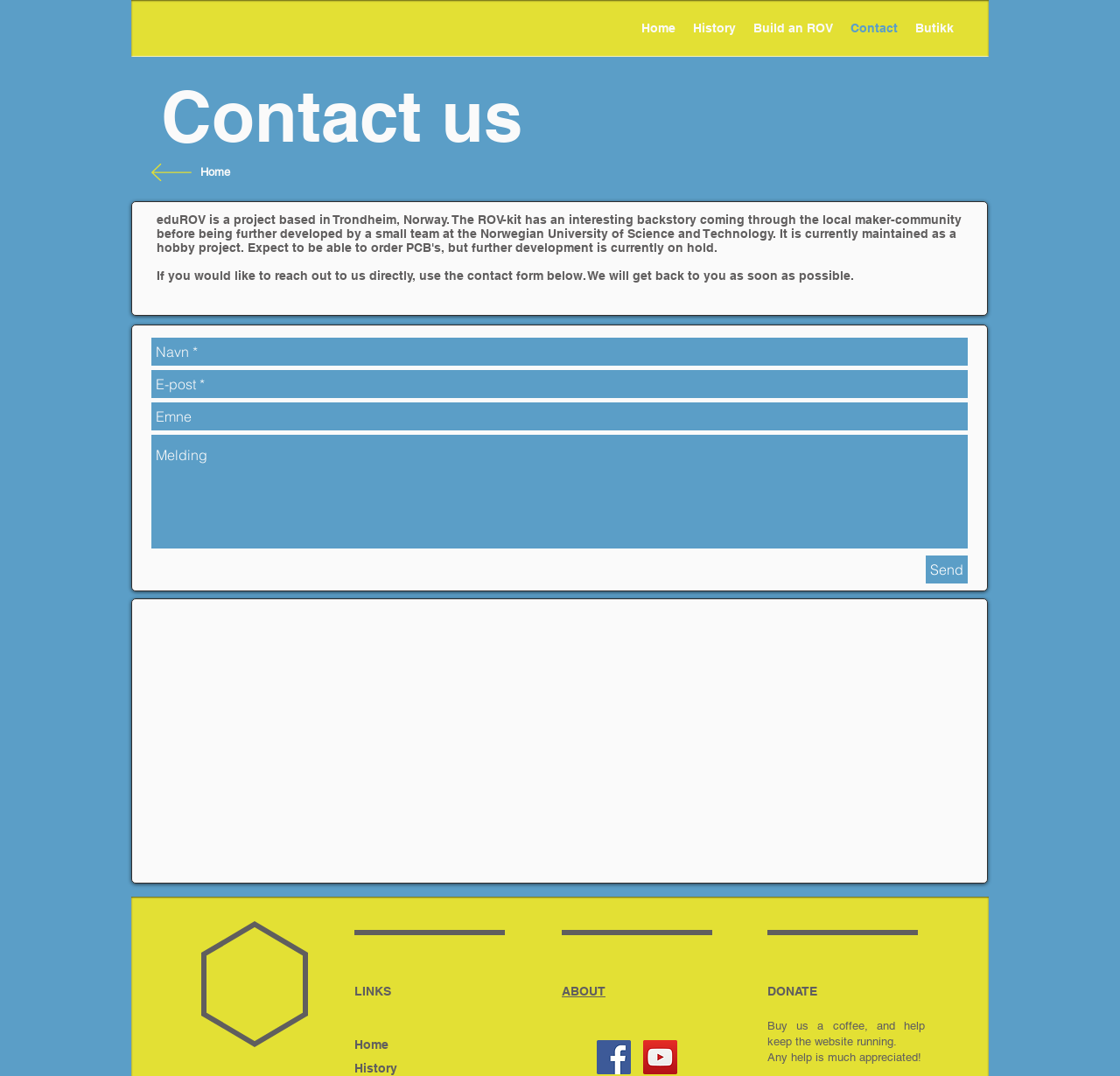What is the purpose of the contact form?
Please provide a single word or phrase based on the screenshot.

To reach out to edurov